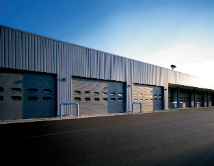What type of business operations is the property suitable for?
Answer briefly with a single word or phrase based on the image.

Warehouses or service centers